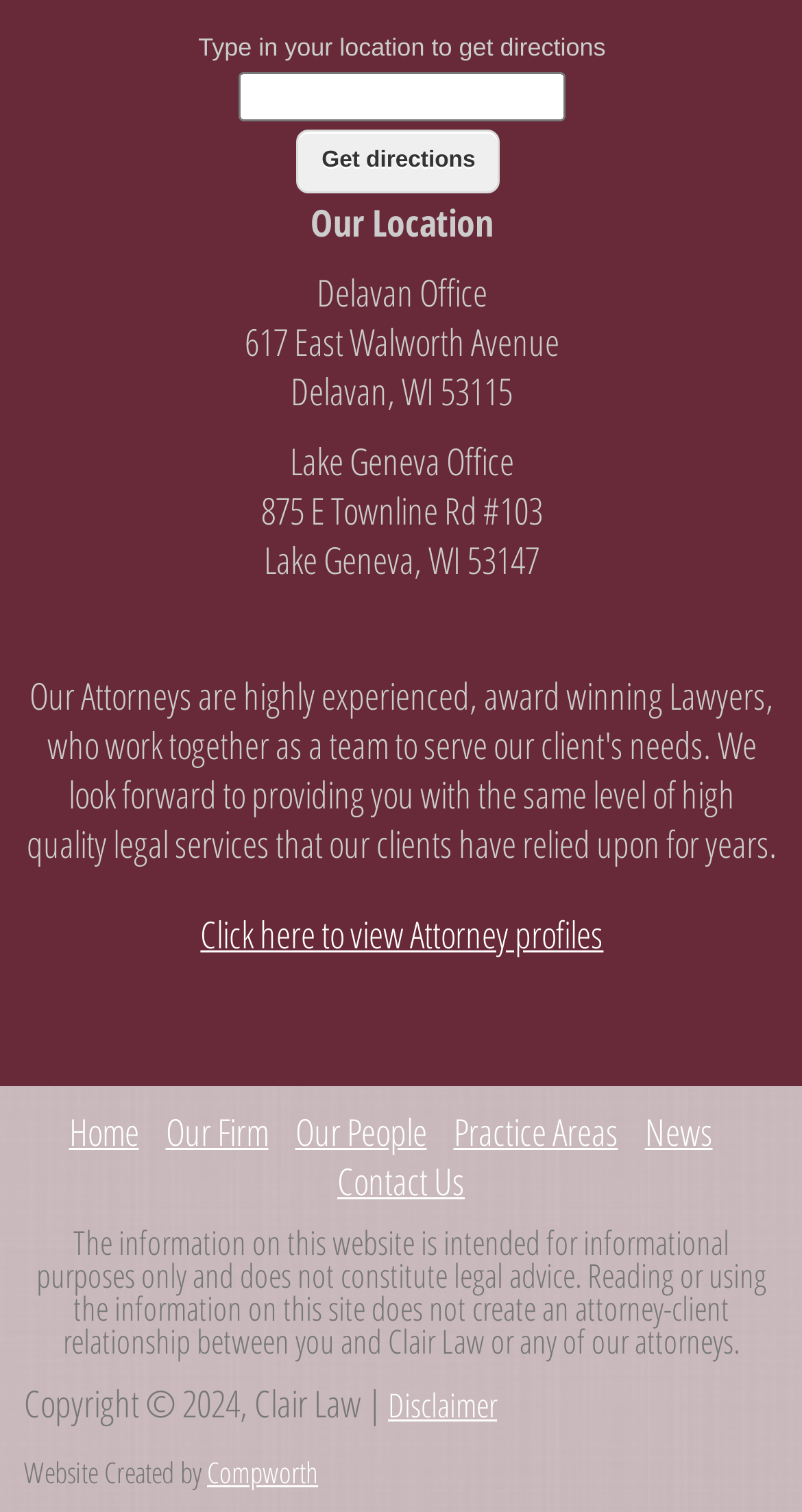Find the bounding box coordinates for the area that must be clicked to perform this action: "View Attorney profiles".

[0.25, 0.602, 0.752, 0.634]